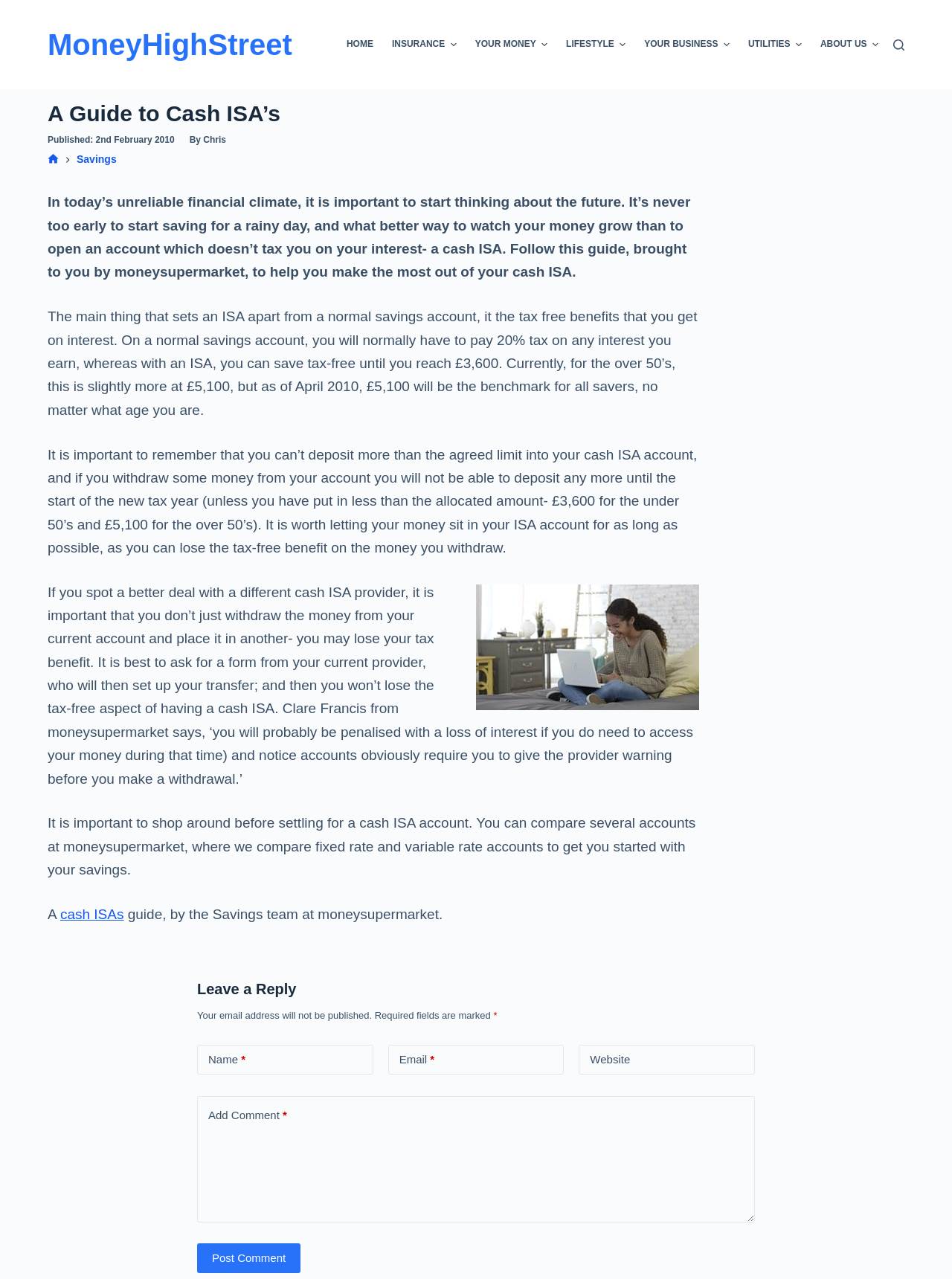What is the purpose of the 'Search' button?
Could you give a comprehensive explanation in response to this question?

The purpose of the 'Search' button is to search the website, which can be inferred from its position and label, and is a common functionality found on many websites.